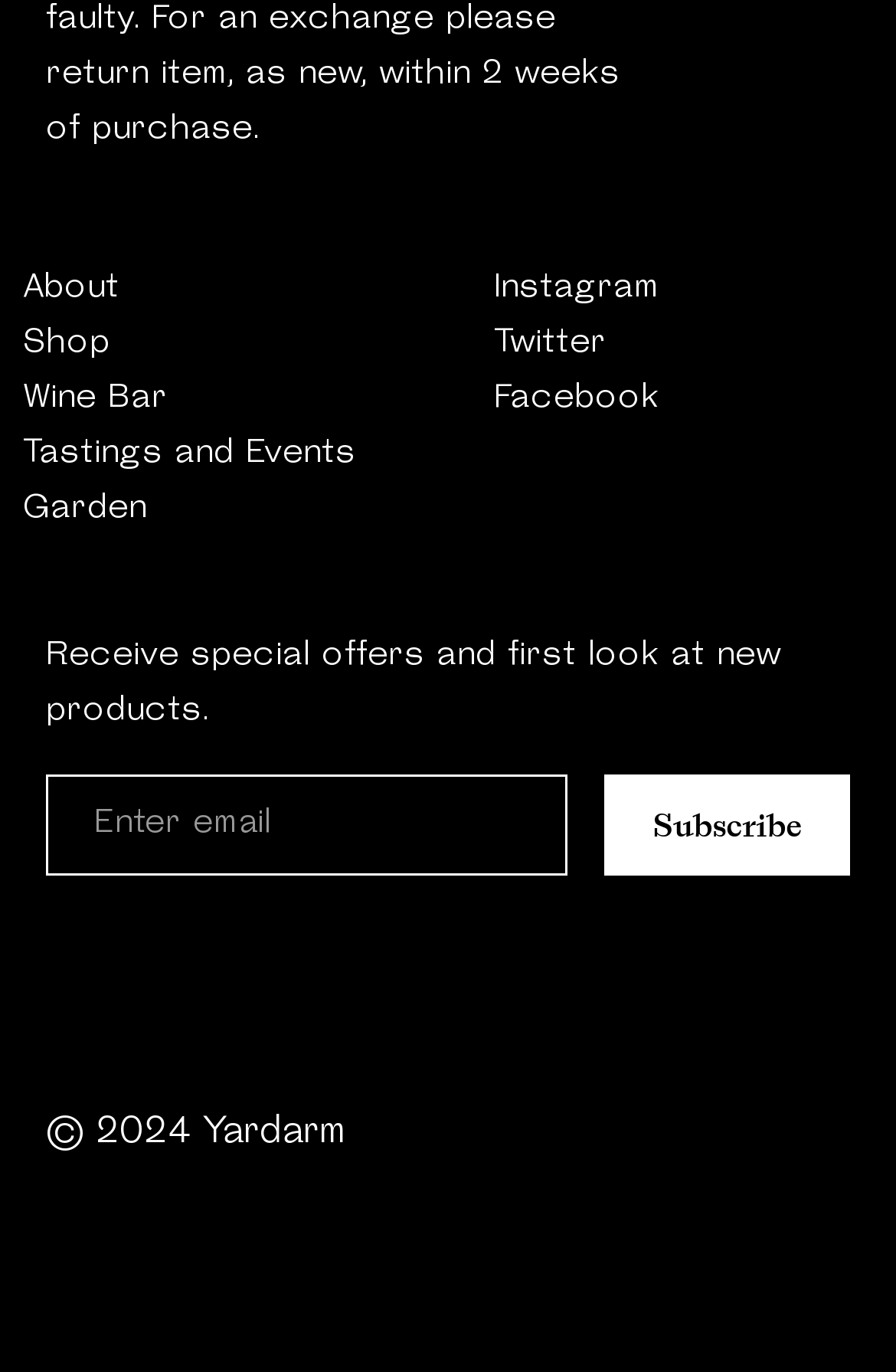What is the name of the company?
Can you give a detailed and elaborate answer to the question?

I found a link 'Yardarm' at the bottom of the webpage, which suggests that Yardarm is the name of the company.